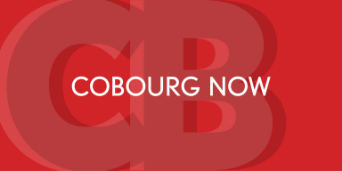Please give a one-word or short phrase response to the following question: 
What is the purpose of the 'Stuff the Bus' Challenge?

Supporting children in need